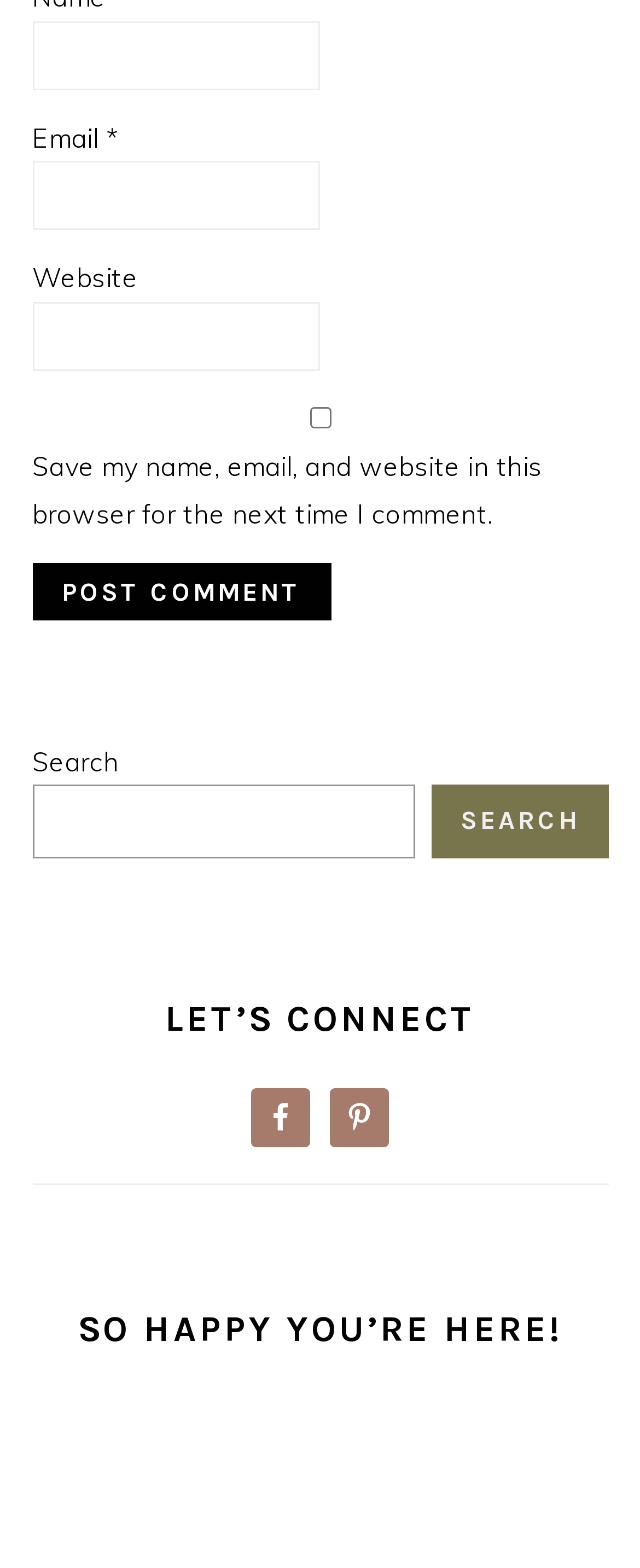Reply to the question with a brief word or phrase: What is the heading above the search bar?

PRIMARY SIDEBAR